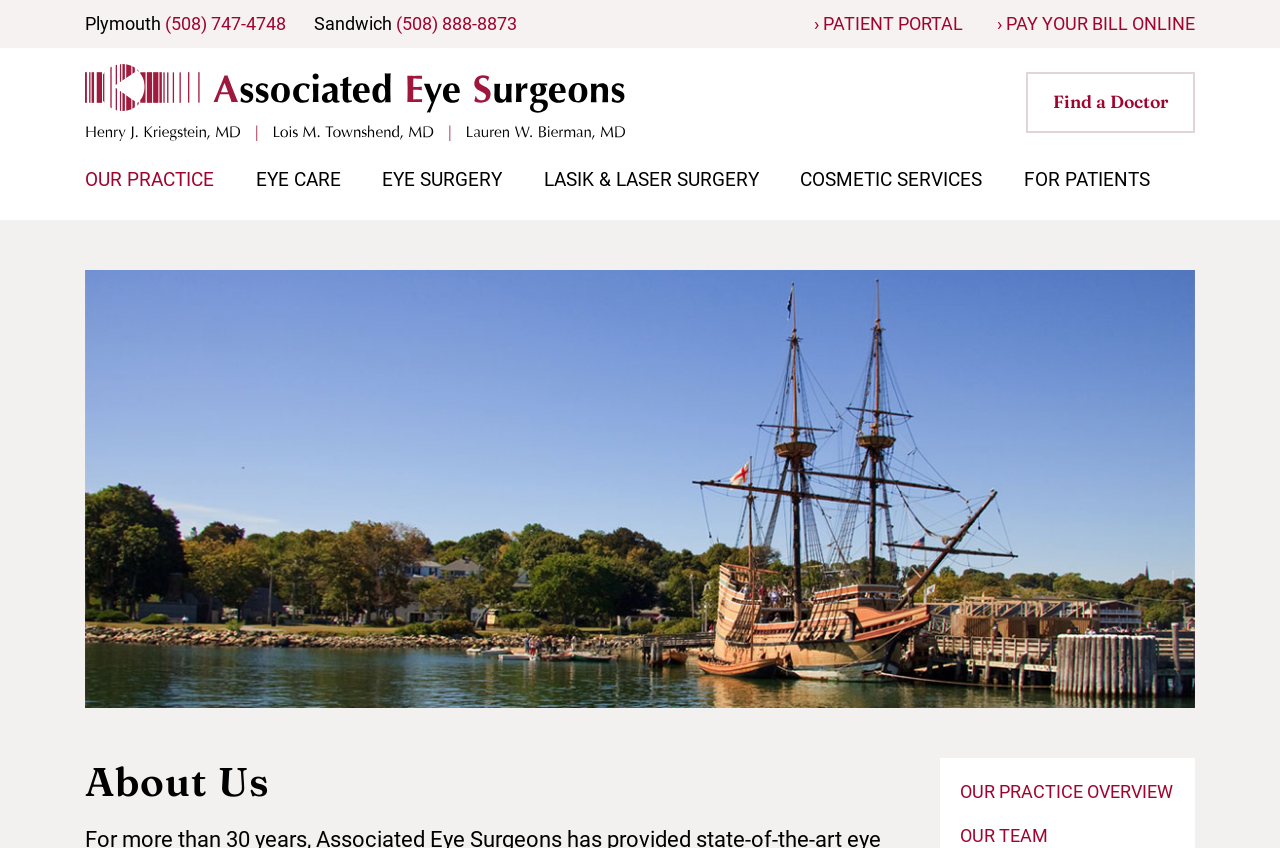Identify the bounding box coordinates for the element that needs to be clicked to fulfill this instruction: "Click the PATIENT PORTAL link". Provide the coordinates in the format of four float numbers between 0 and 1: [left, top, right, bottom].

[0.636, 0.017, 0.752, 0.04]